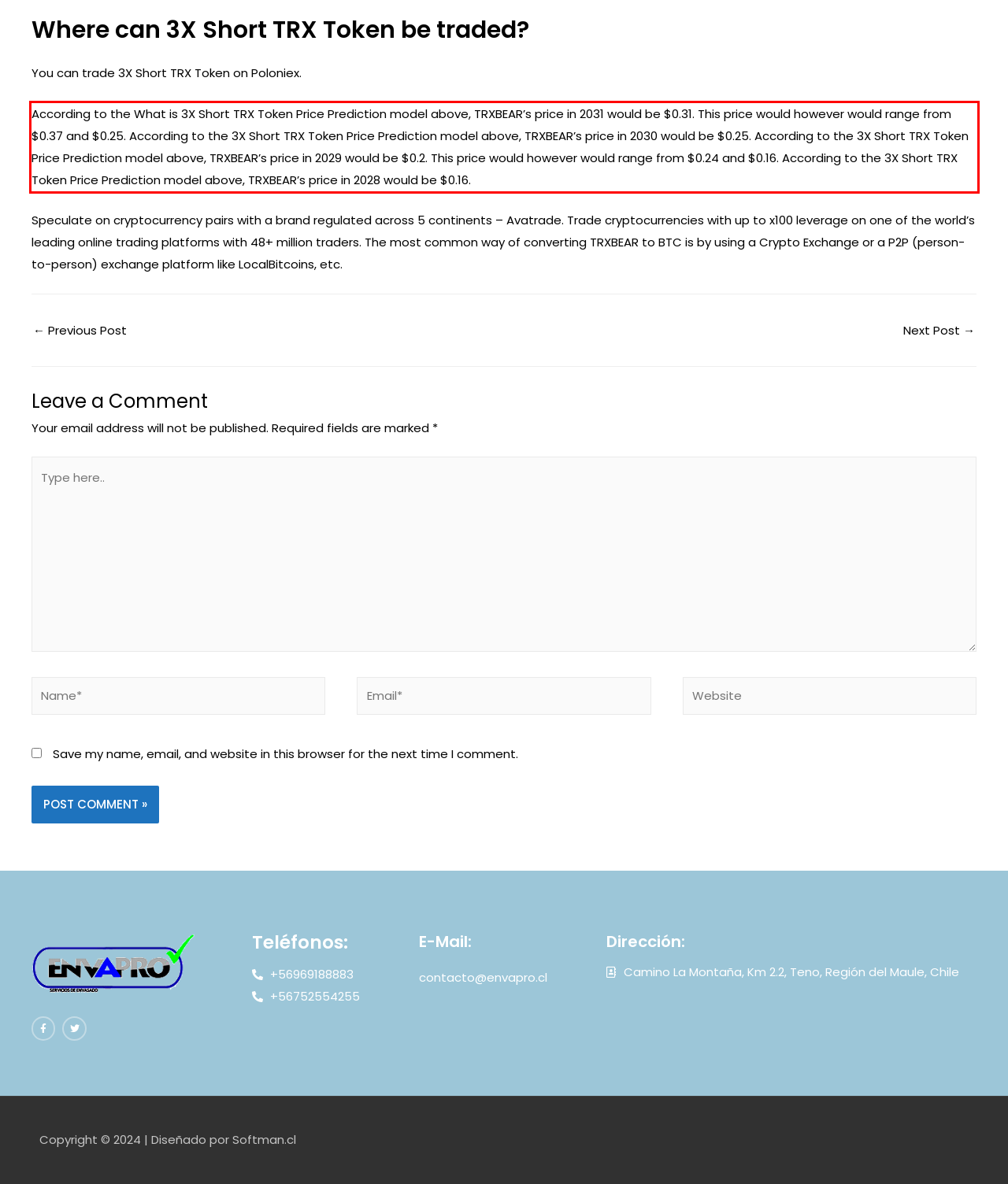You are provided with a screenshot of a webpage featuring a red rectangle bounding box. Extract the text content within this red bounding box using OCR.

According to the What is 3X Short TRX Token Price Prediction model above, TRXBEAR’s price in 2031 would be $0.31. This price would however would range from $0.37 and $0.25. According to the 3X Short TRX Token Price Prediction model above, TRXBEAR’s price in 2030 would be $0.25. According to the 3X Short TRX Token Price Prediction model above, TRXBEAR’s price in 2029 would be $0.2. This price would however would range from $0.24 and $0.16. According to the 3X Short TRX Token Price Prediction model above, TRXBEAR’s price in 2028 would be $0.16.